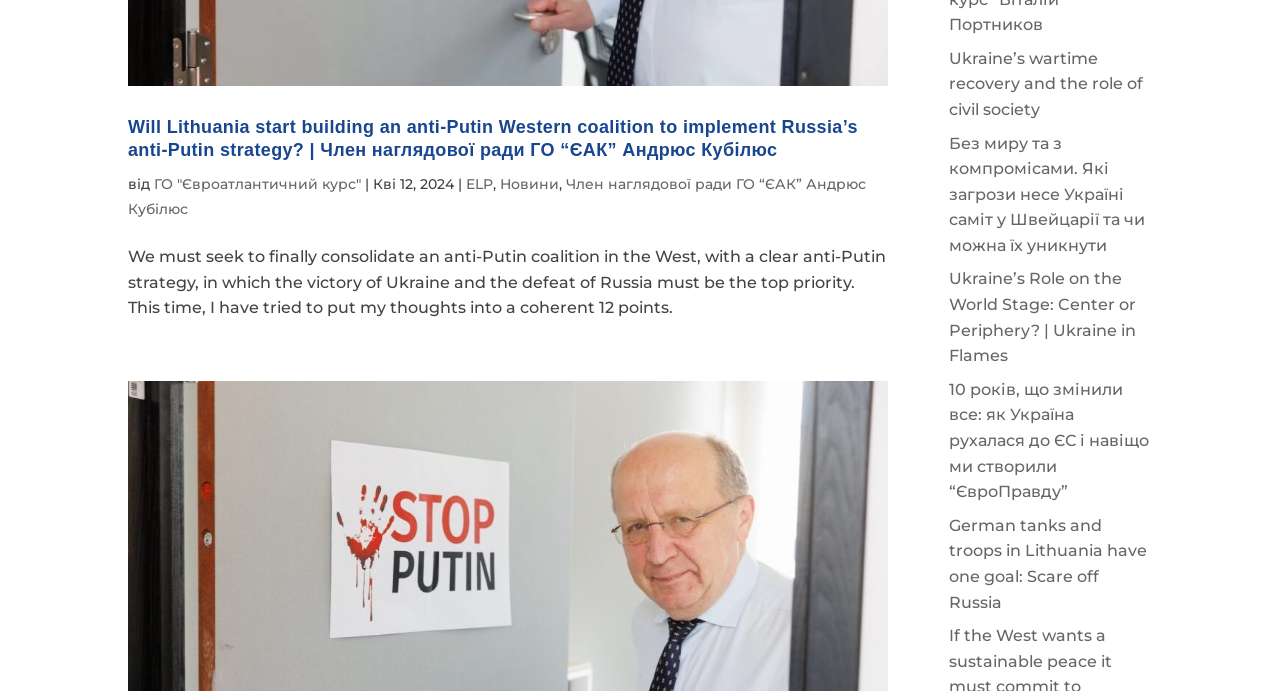Please determine the bounding box coordinates for the element with the description: "ELP".

[0.364, 0.253, 0.385, 0.279]